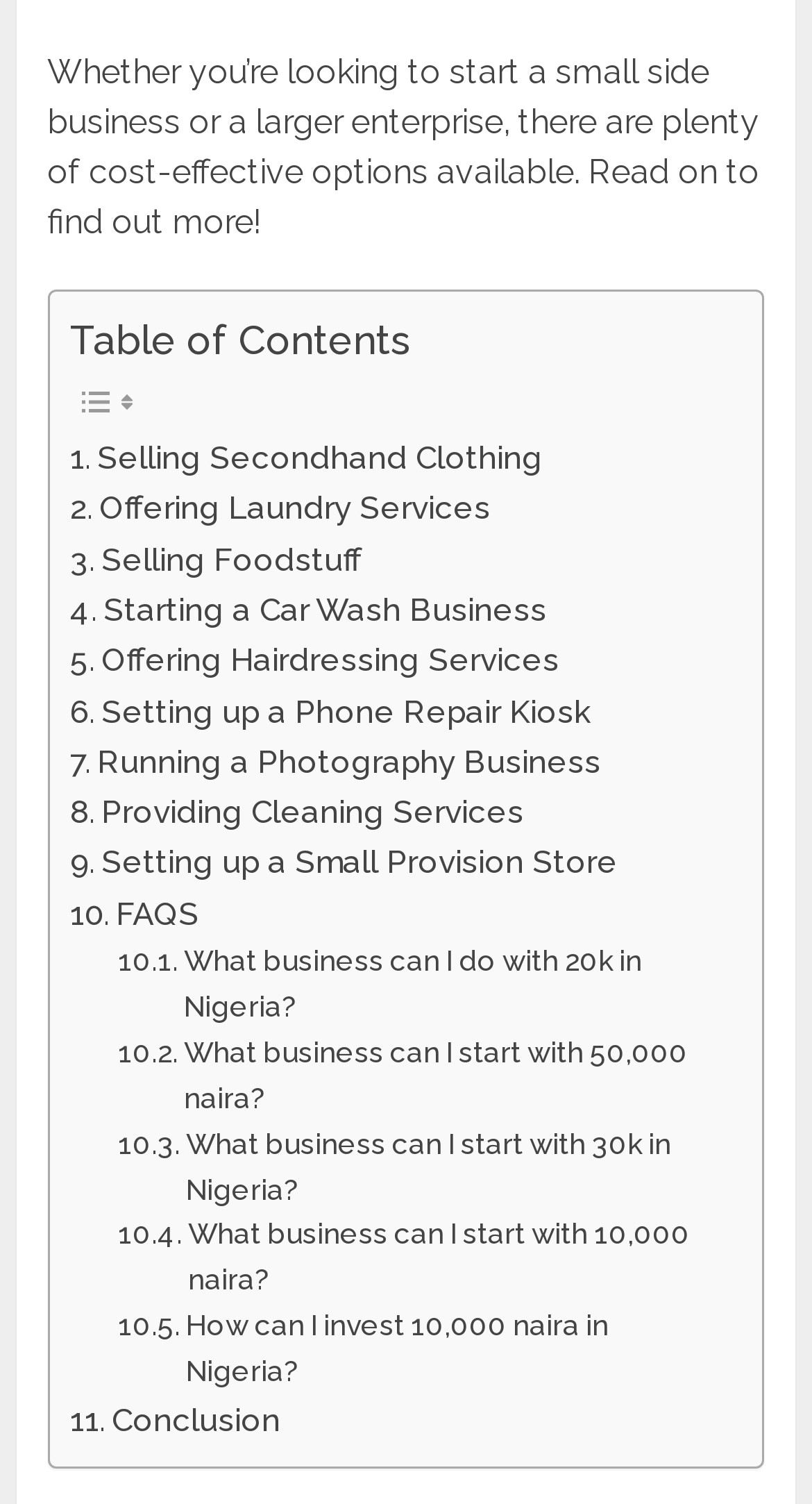Identify the bounding box for the UI element specified in this description: "Selling Foodstuff". The coordinates must be four float numbers between 0 and 1, formatted as [left, top, right, bottom].

[0.087, 0.355, 0.446, 0.389]